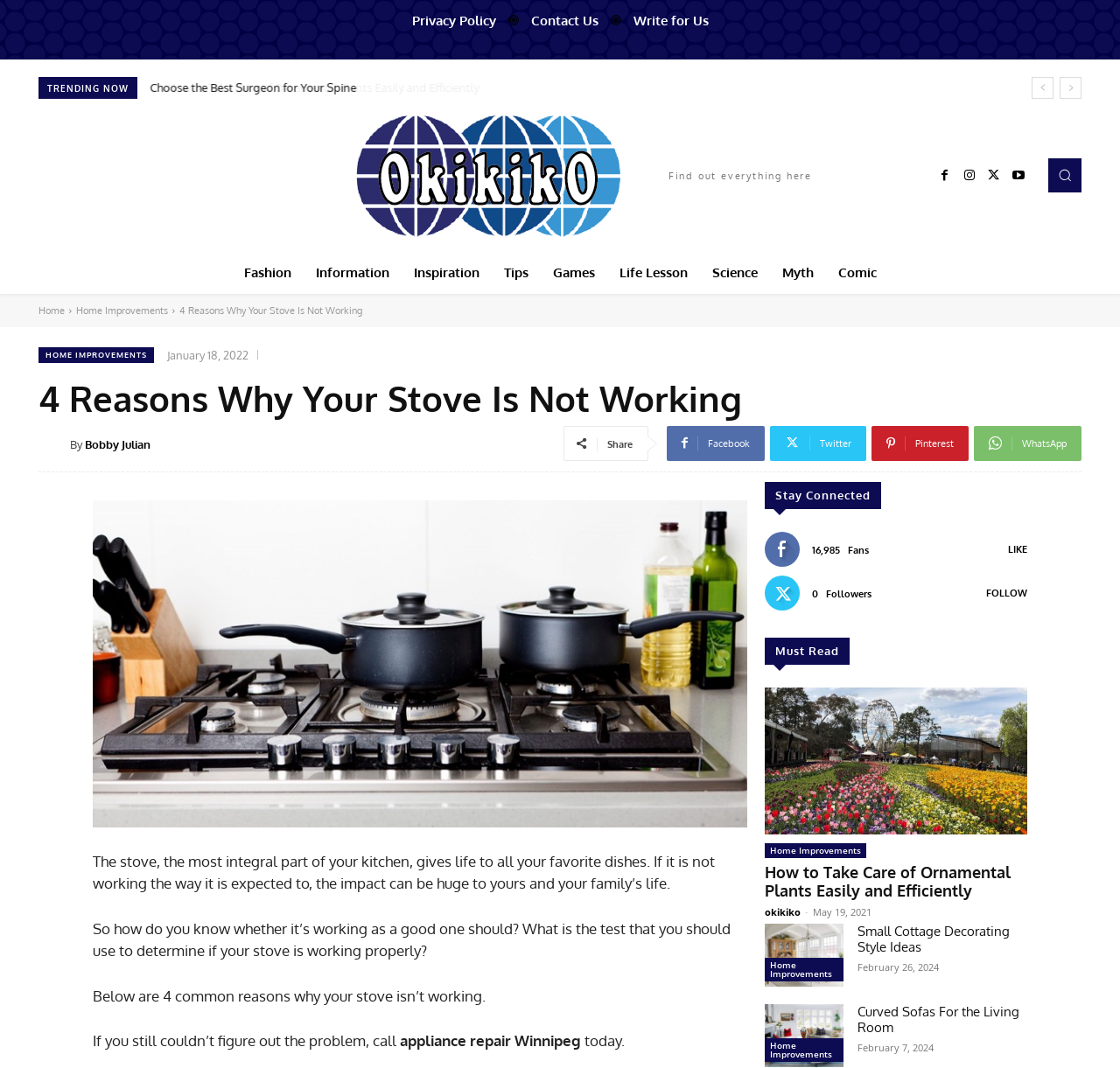Highlight the bounding box coordinates of the region I should click on to meet the following instruction: "Click on the 'Search' button".

[0.936, 0.148, 0.966, 0.18]